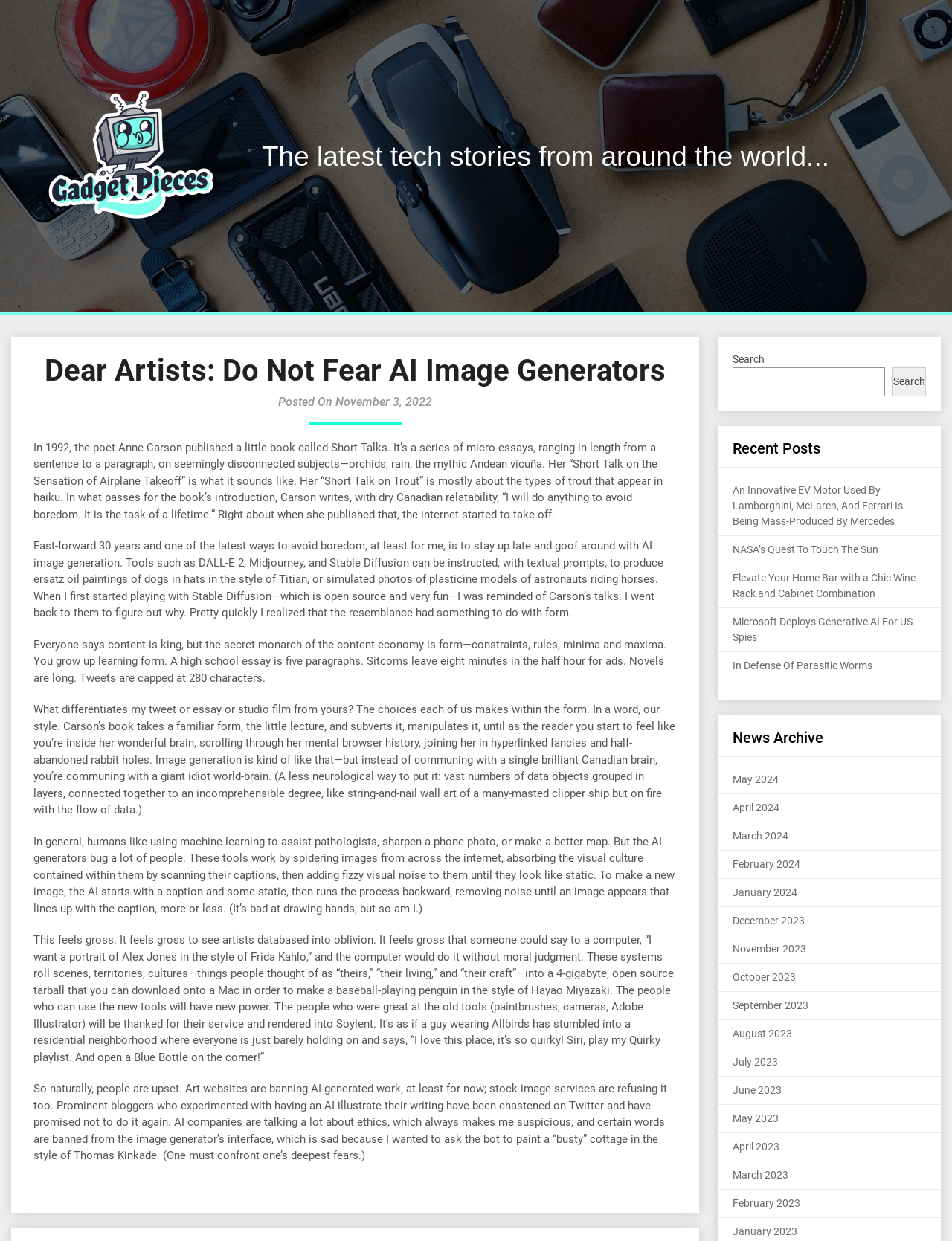Answer briefly with one word or phrase:
What is the type of content on this webpage?

Article